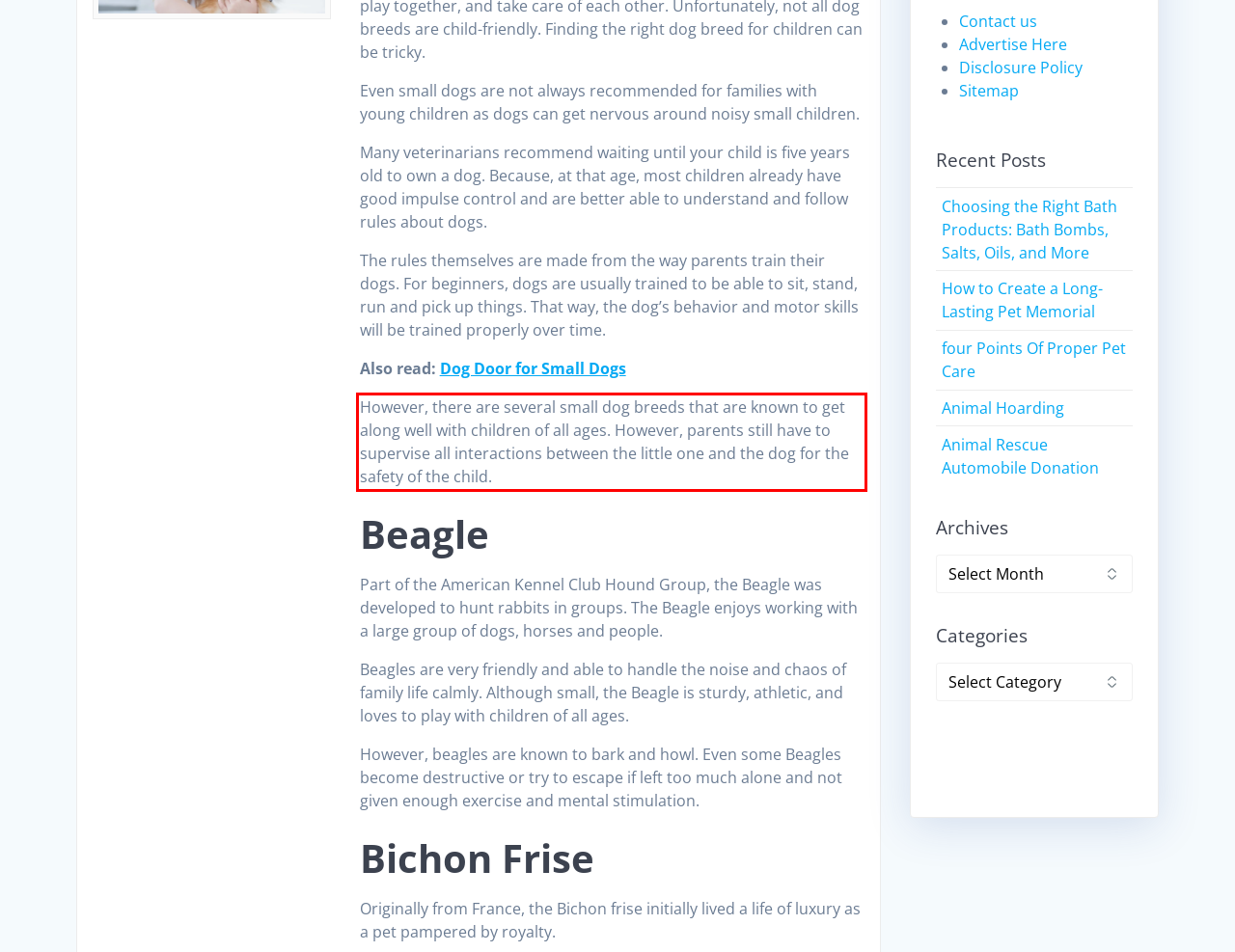Please analyze the screenshot of a webpage and extract the text content within the red bounding box using OCR.

However, there are several small dog breeds that are known to get along well with children of all ages. However, parents still have to supervise all interactions between the little one and the dog for the safety of the child.